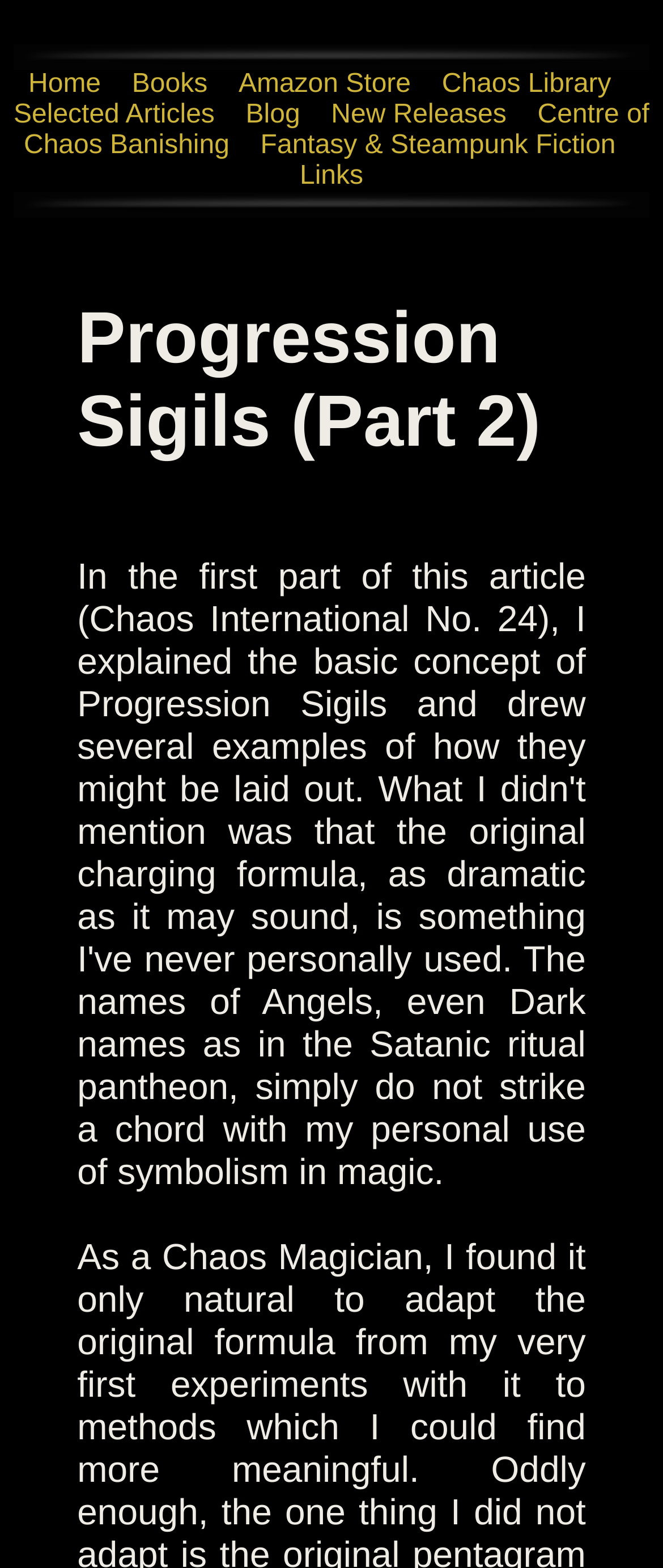Please identify the bounding box coordinates of the area that needs to be clicked to fulfill the following instruction: "view books."

[0.199, 0.045, 0.313, 0.063]